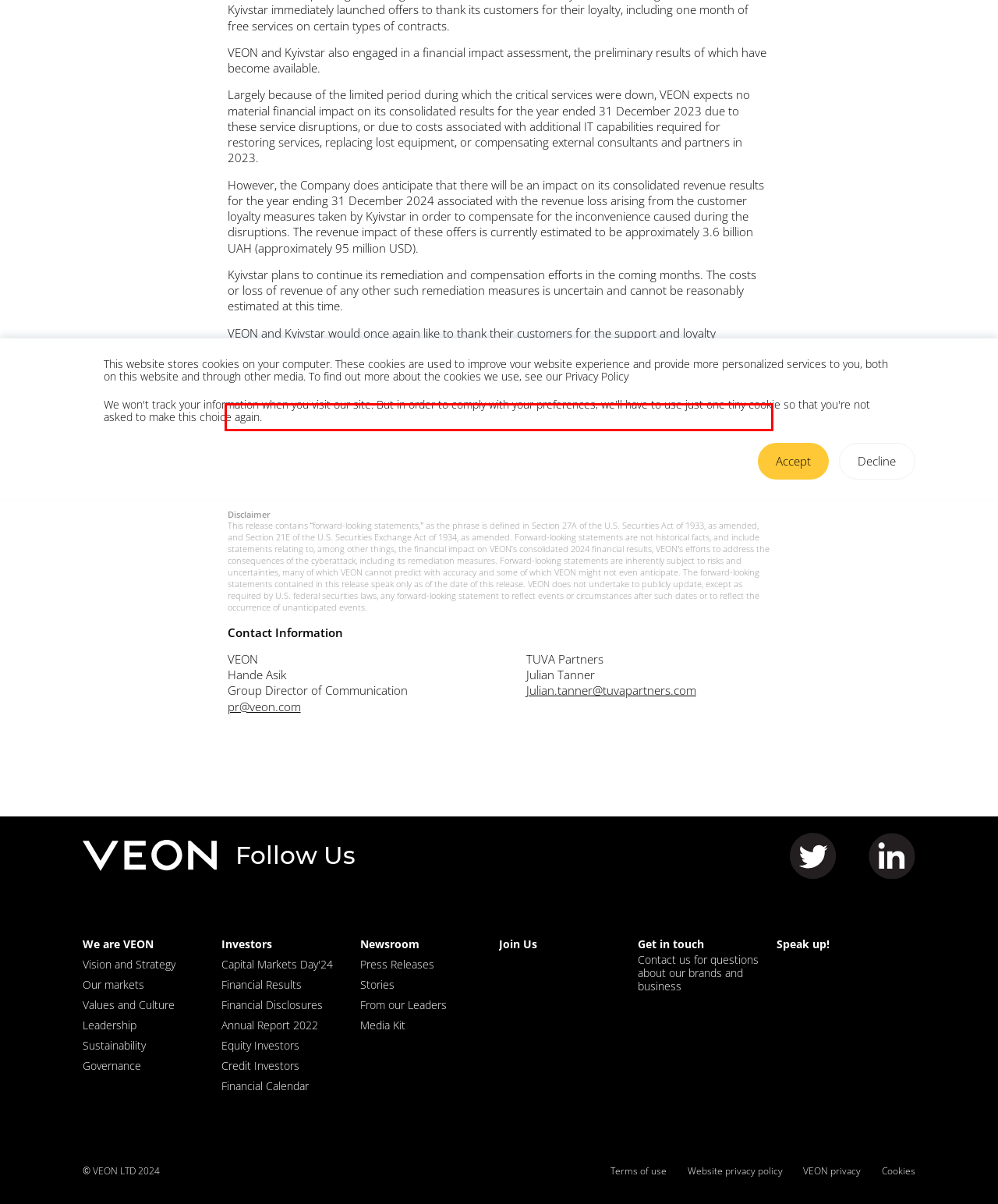Look at the provided screenshot of the webpage and perform OCR on the text within the red bounding box.

Elements of this press release contain or may contain “inside information” as defined under the Market Abuse Regulation (EU) No. 596/2014.